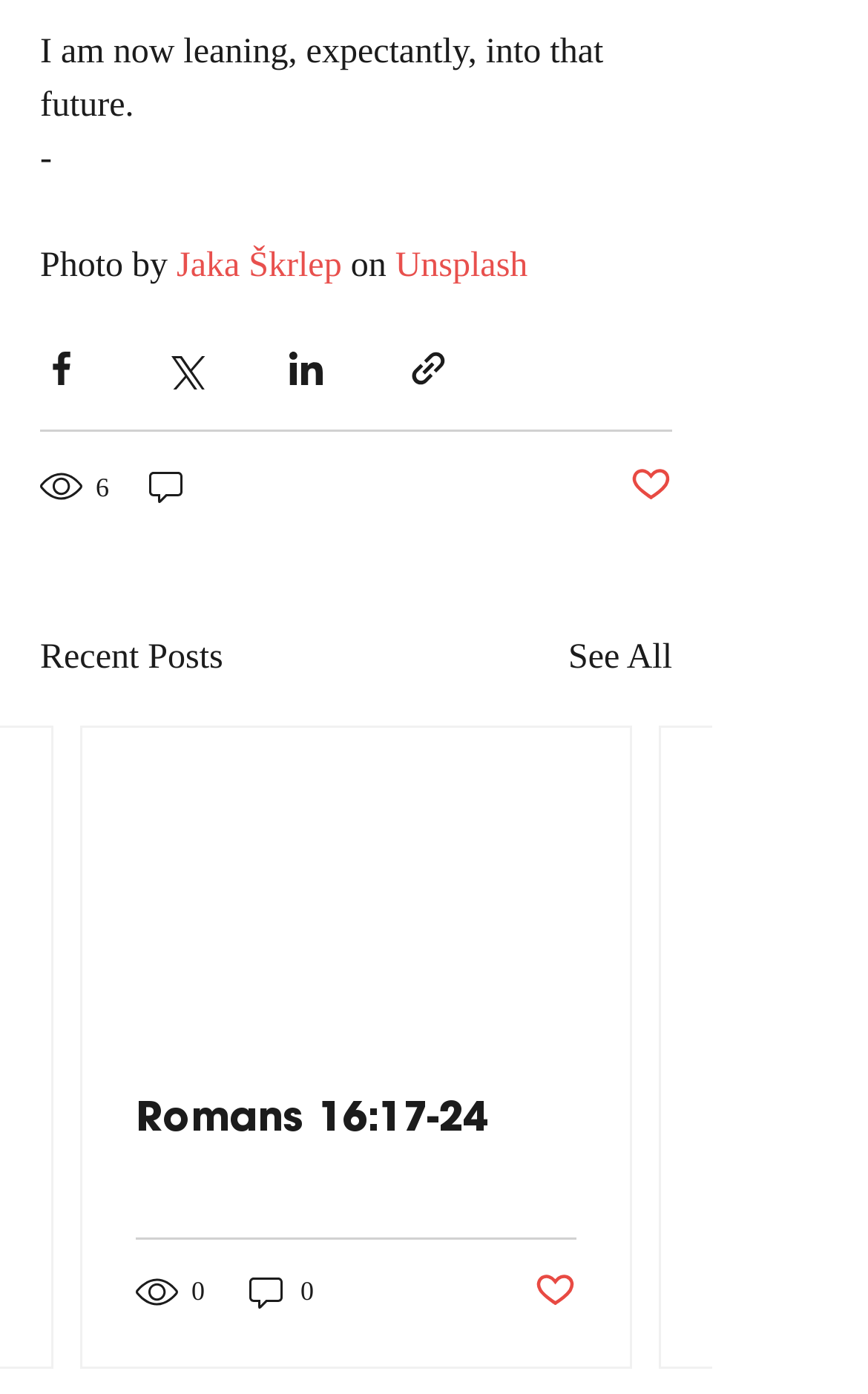Determine the bounding box coordinates of the clickable region to execute the instruction: "Read Romans 16:17-24". The coordinates should be four float numbers between 0 and 1, denoted as [left, top, right, bottom].

[0.156, 0.782, 0.664, 0.818]